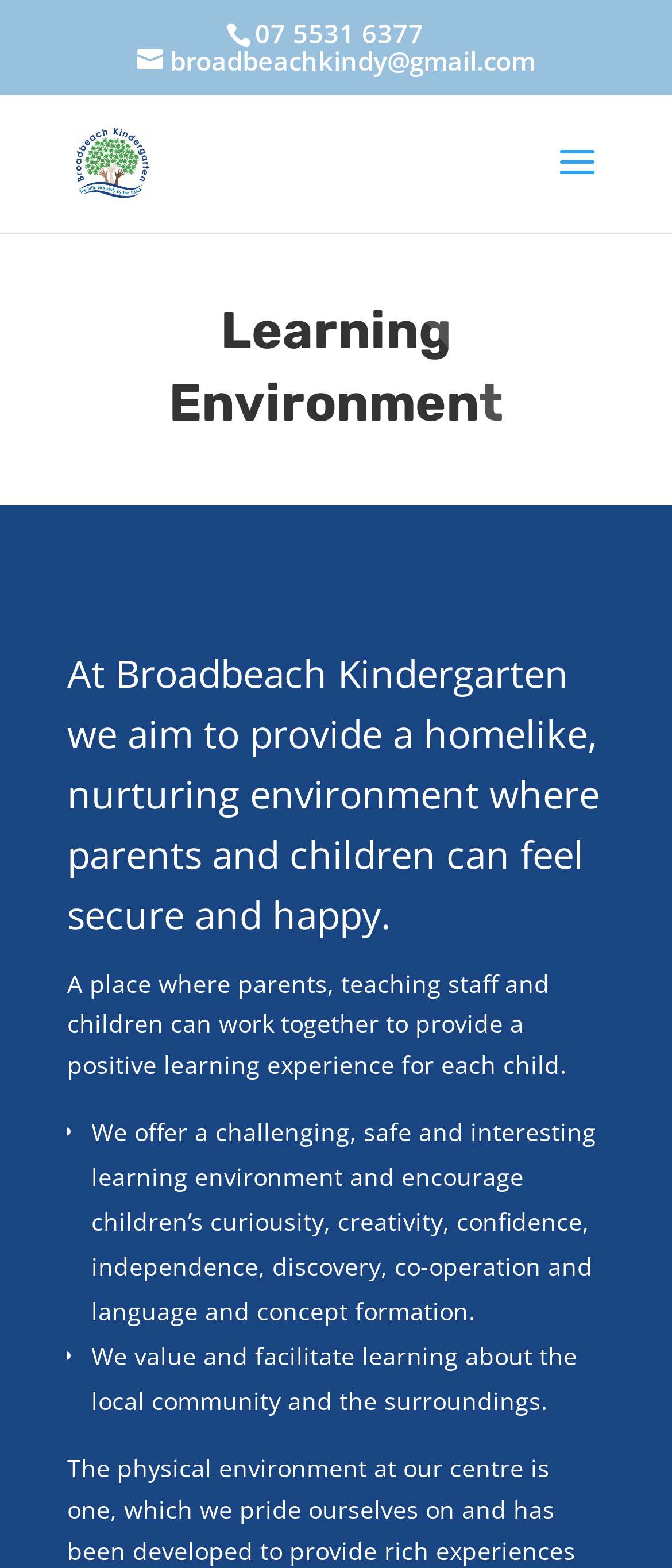What values does Broadbeach Kindergarten facilitate?
Could you answer the question with a detailed and thorough explanation?

I found the value by reading the static text element with the bounding box coordinates [0.136, 0.854, 0.859, 0.904], which states 'We value and facilitate learning about the local community and the surroundings'.